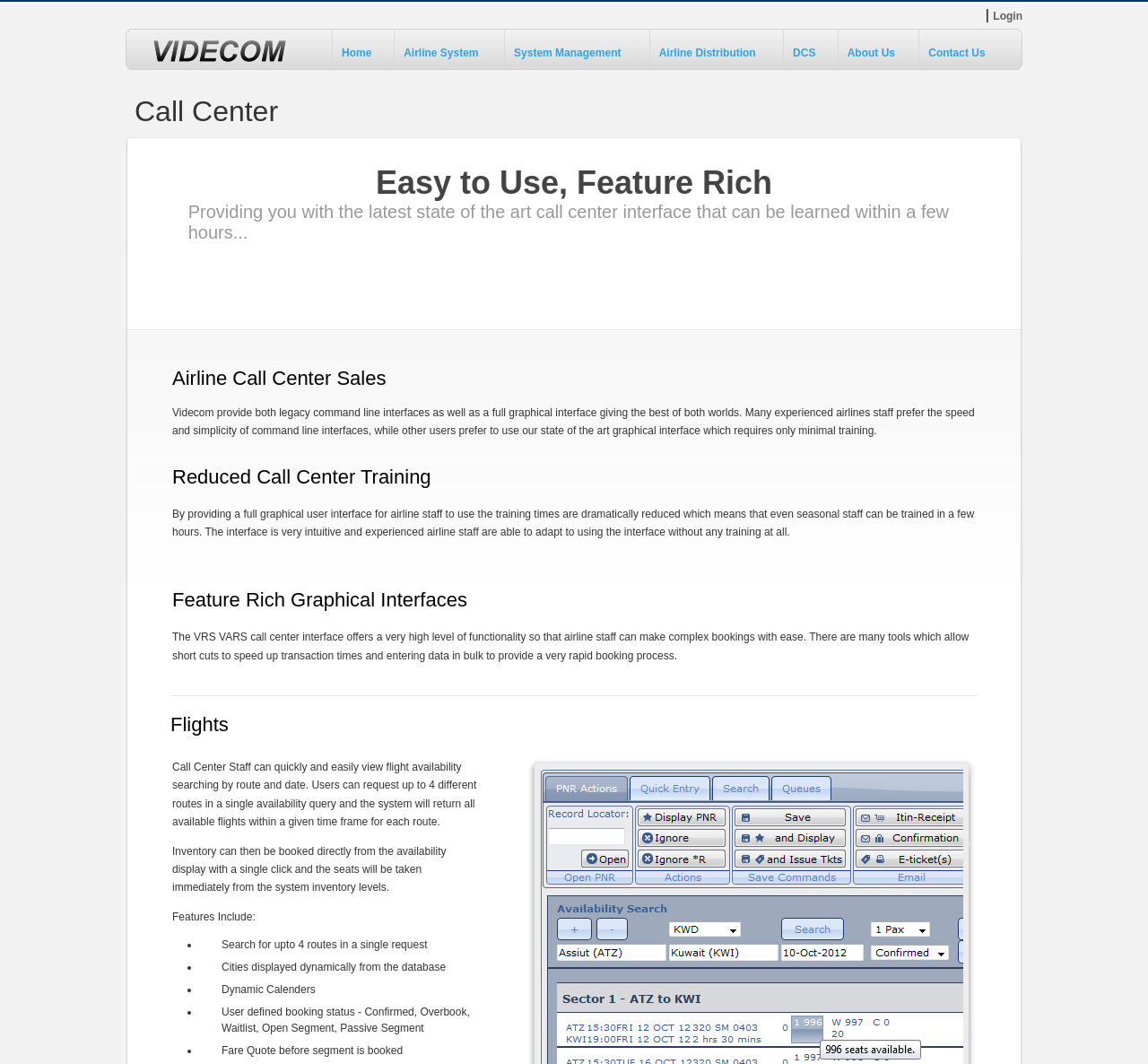Locate the bounding box coordinates of the segment that needs to be clicked to meet this instruction: "visit Airline System".

[0.352, 0.044, 0.417, 0.056]